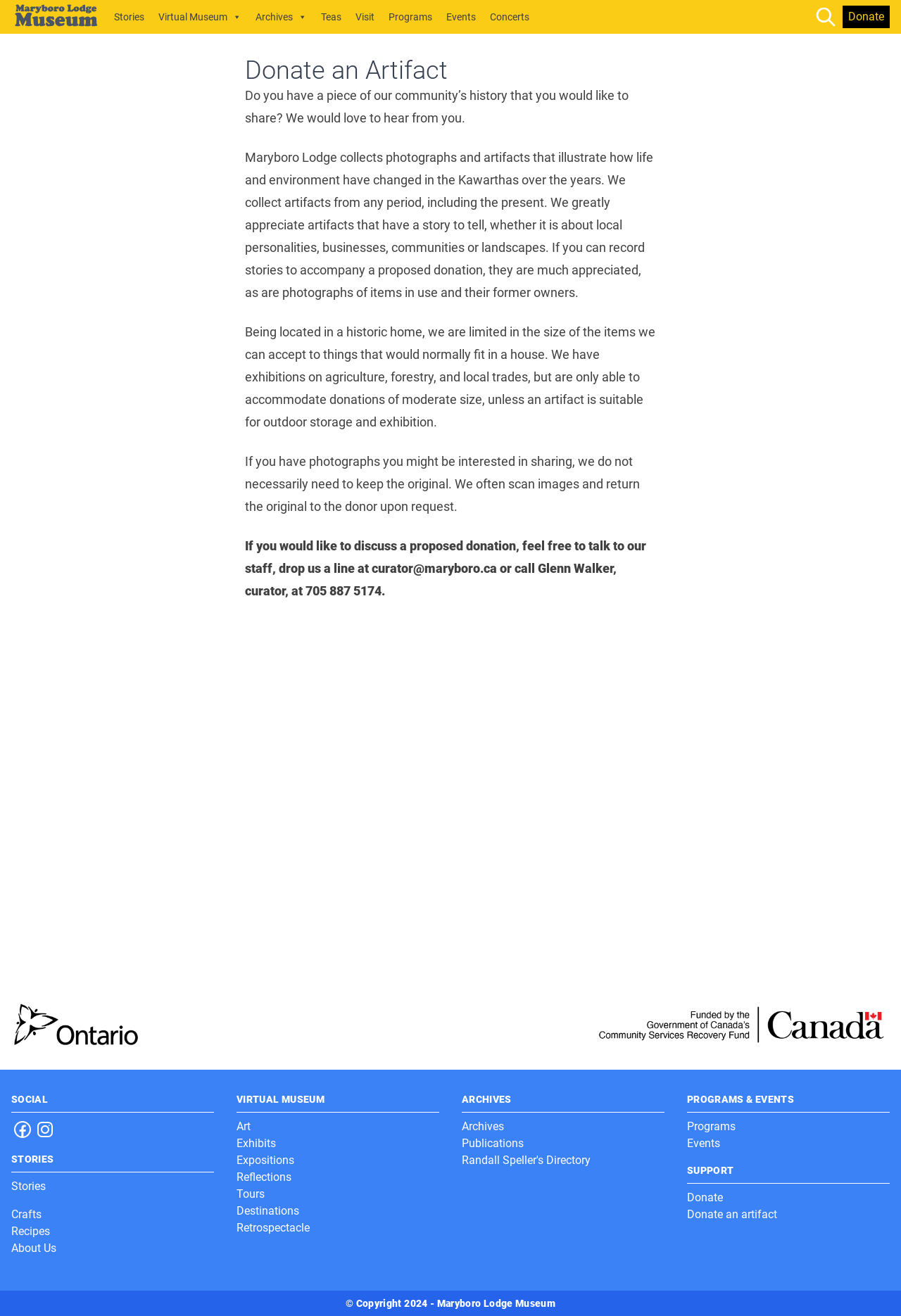Pinpoint the bounding box coordinates of the clickable area needed to execute the instruction: "Click on Mai 2024". The coordinates should be specified as four float numbers between 0 and 1, i.e., [left, top, right, bottom].

None